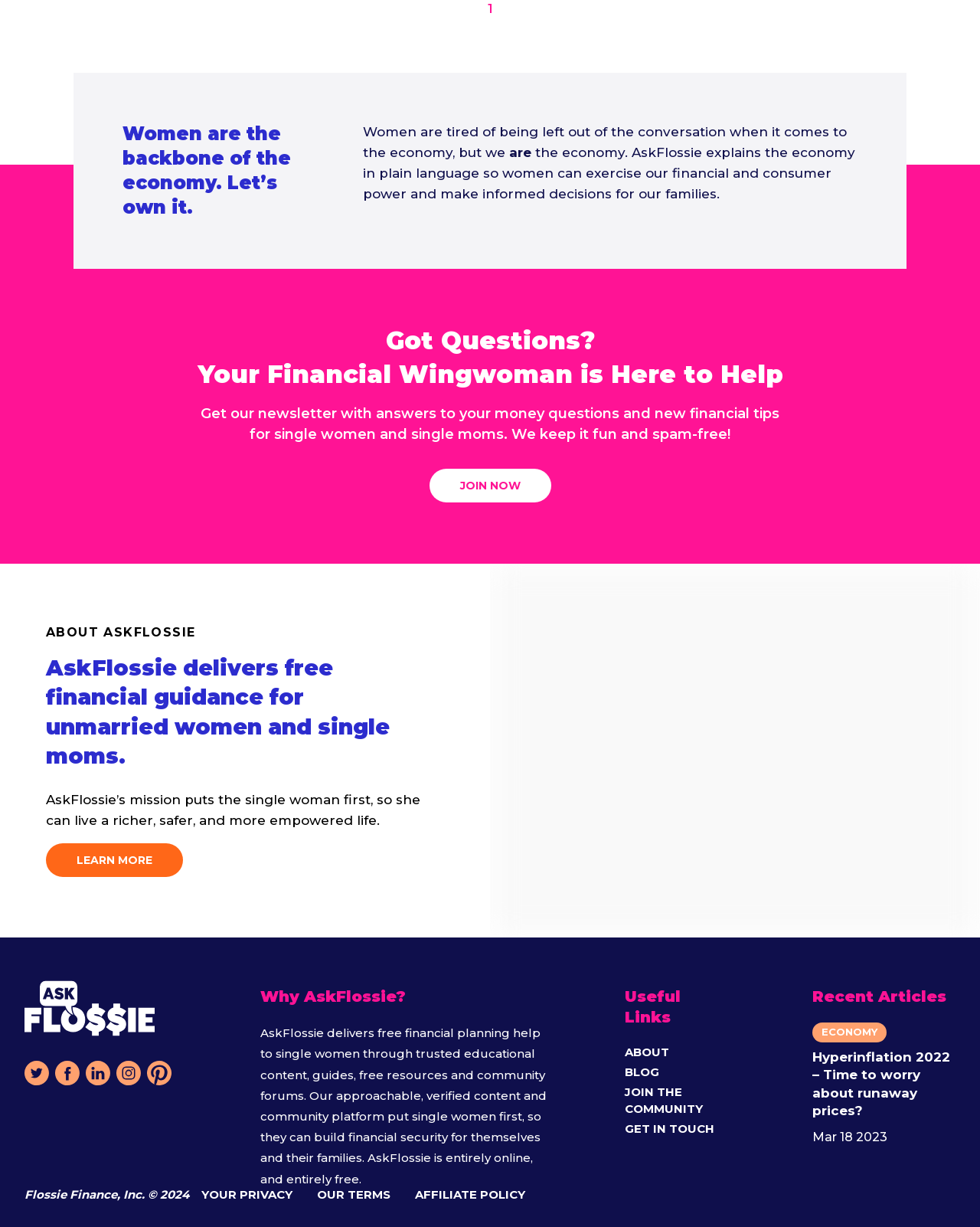Please find the bounding box coordinates of the section that needs to be clicked to achieve this instruction: "Get the newsletter".

[0.438, 0.382, 0.562, 0.409]